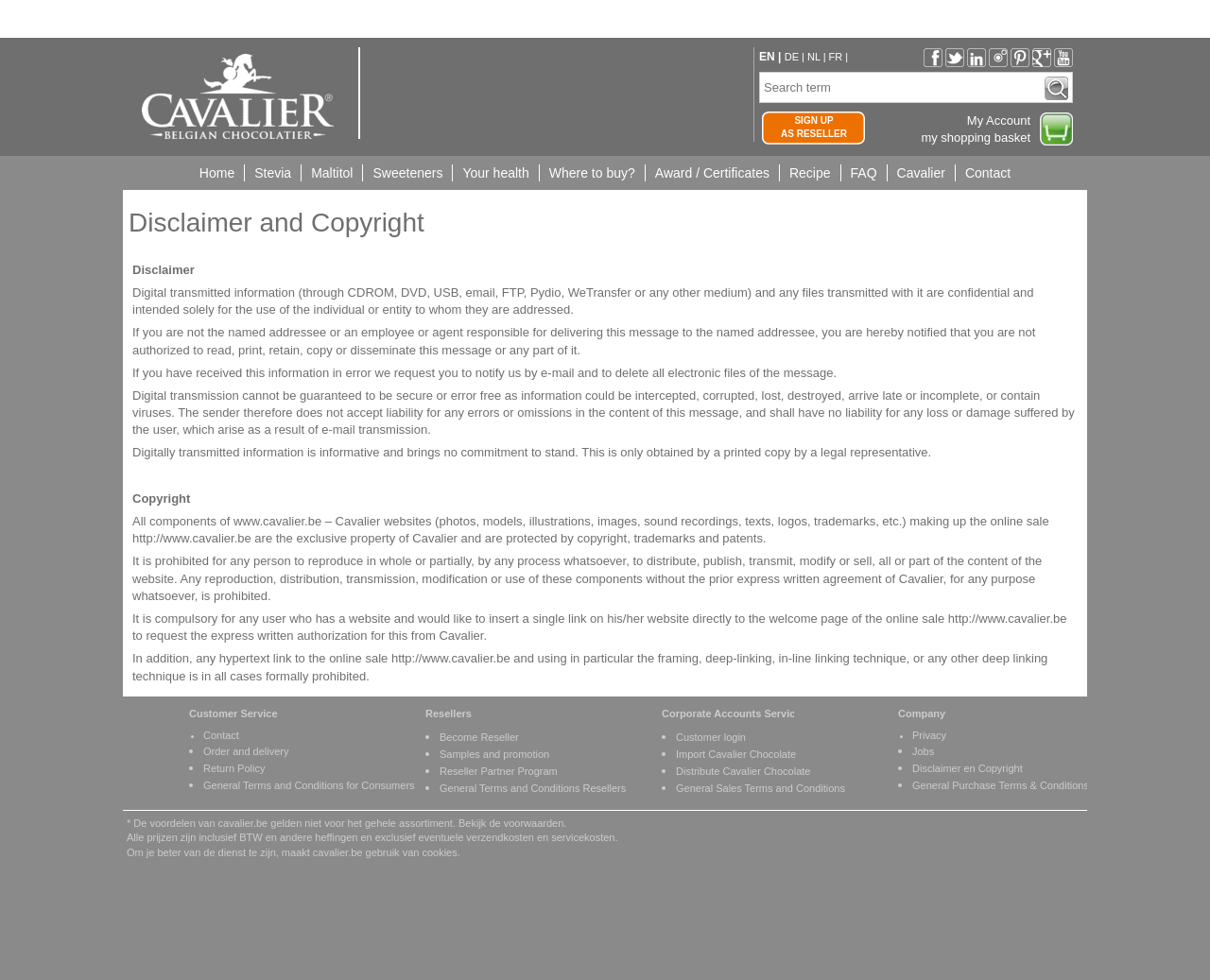Please identify the bounding box coordinates of the area that needs to be clicked to fulfill the following instruction: "Search for a term."

[0.628, 0.074, 0.882, 0.104]